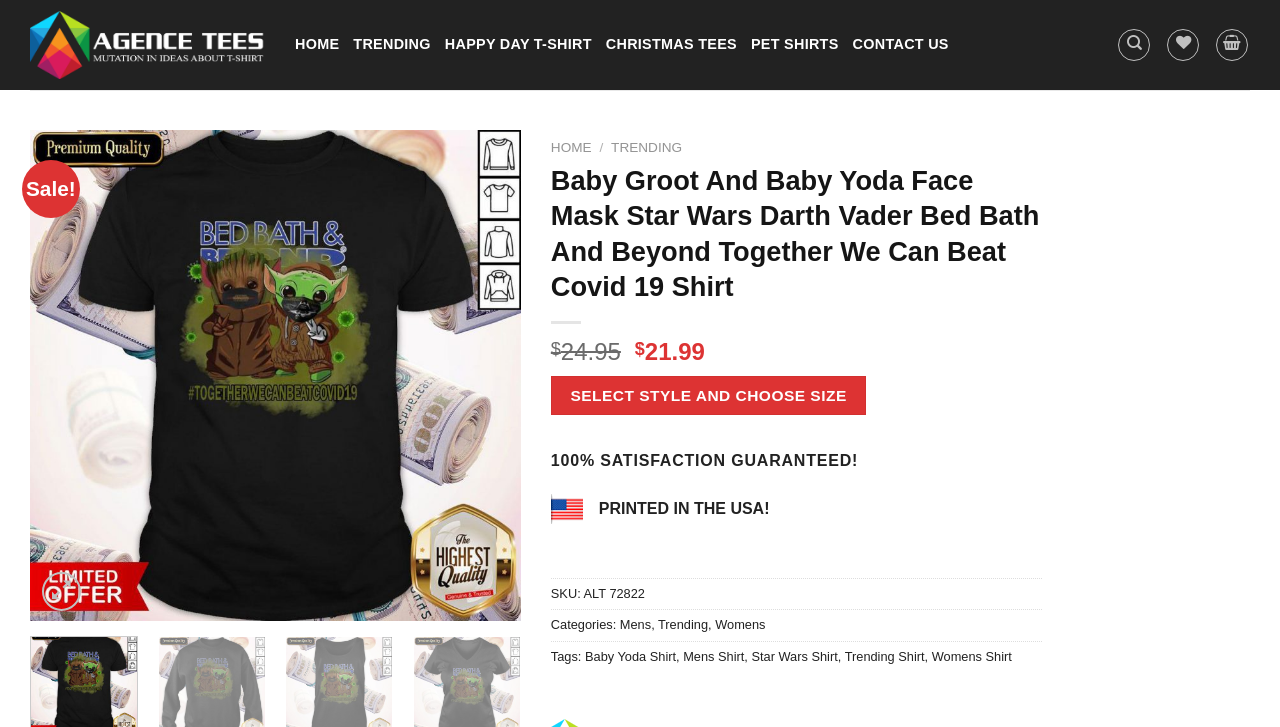Bounding box coordinates should be in the format (top-left x, top-left y, bottom-right x, bottom-right y) and all values should be floating point numbers between 0 and 1. Determine the bounding box coordinate for the UI element described as: Browse by State

None